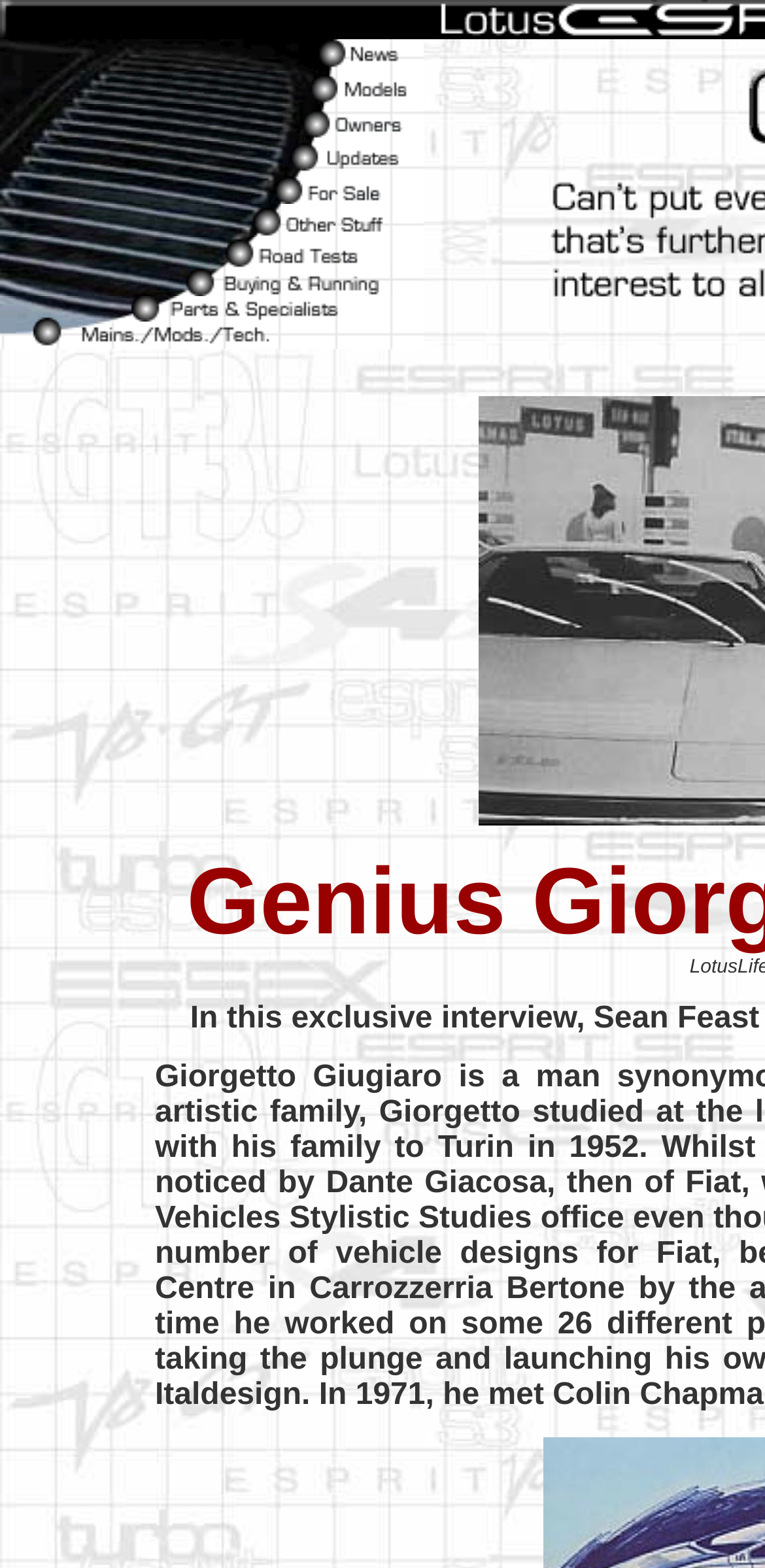Determine the bounding box coordinates for the UI element with the following description: "alt="Parts & Specialists" name="menu_r9_c1"". The coordinates should be four float numbers between 0 and 1, represented as [left, top, right, bottom].

[0.0, 0.189, 0.554, 0.21]